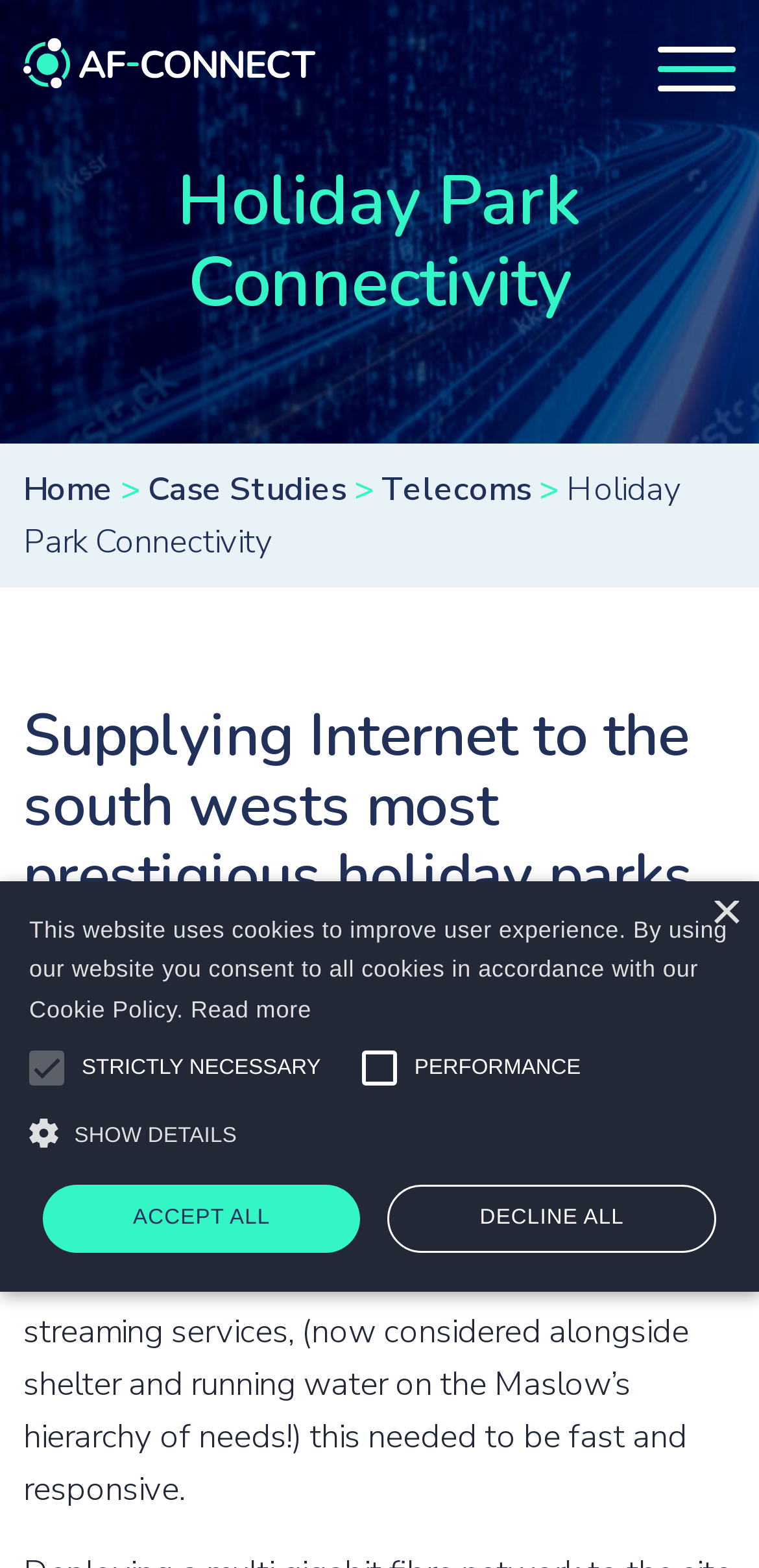Please mark the clickable region by giving the bounding box coordinates needed to complete this instruction: "Navigate to IT Support".

[0.031, 0.267, 0.674, 0.329]